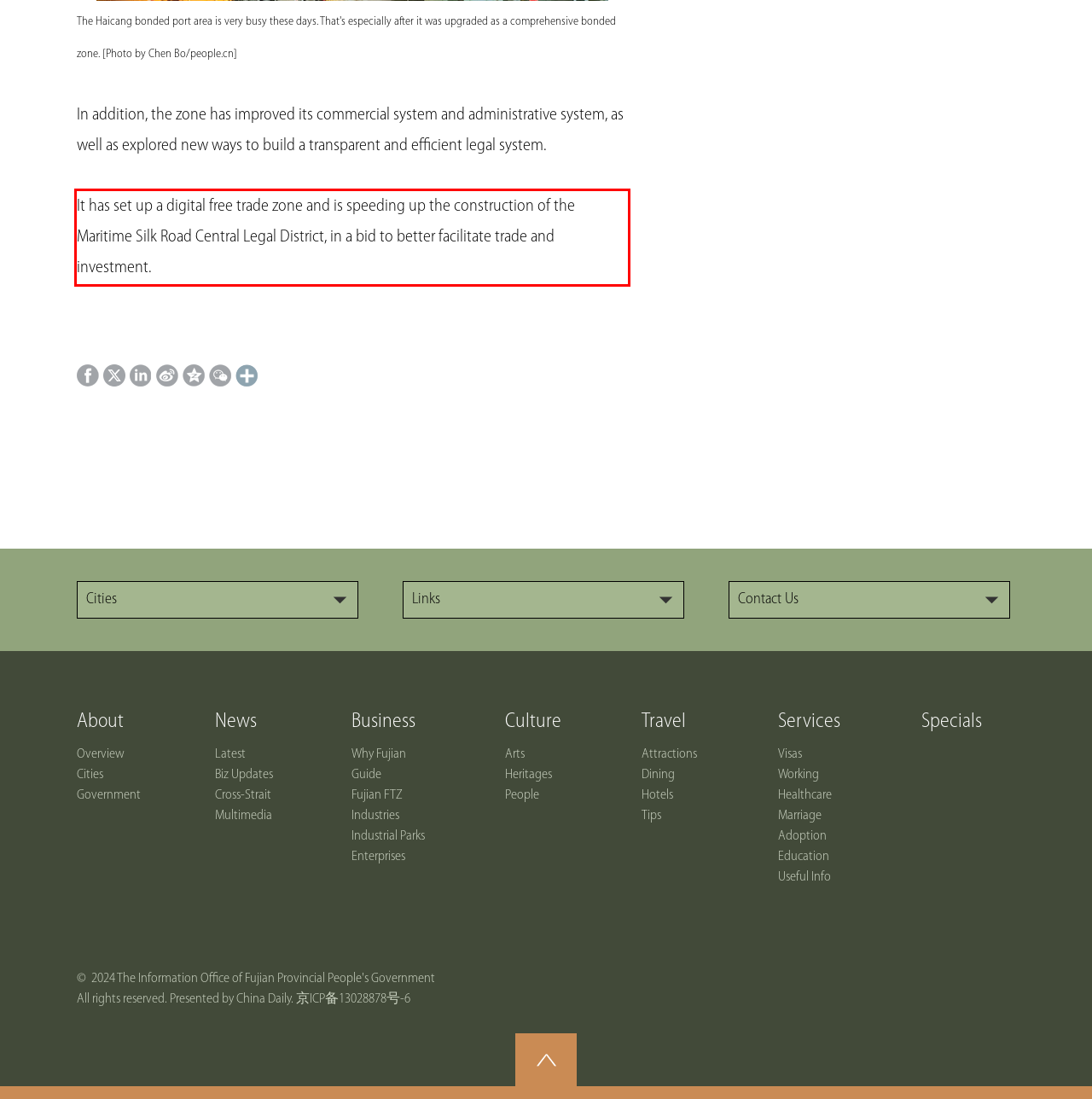You are provided with a screenshot of a webpage containing a red bounding box. Please extract the text enclosed by this red bounding box.

It has set up a digital free trade zone and is speeding up the construction of the Maritime Silk Road Central Legal District, in a bid to better facilitate trade and investment.